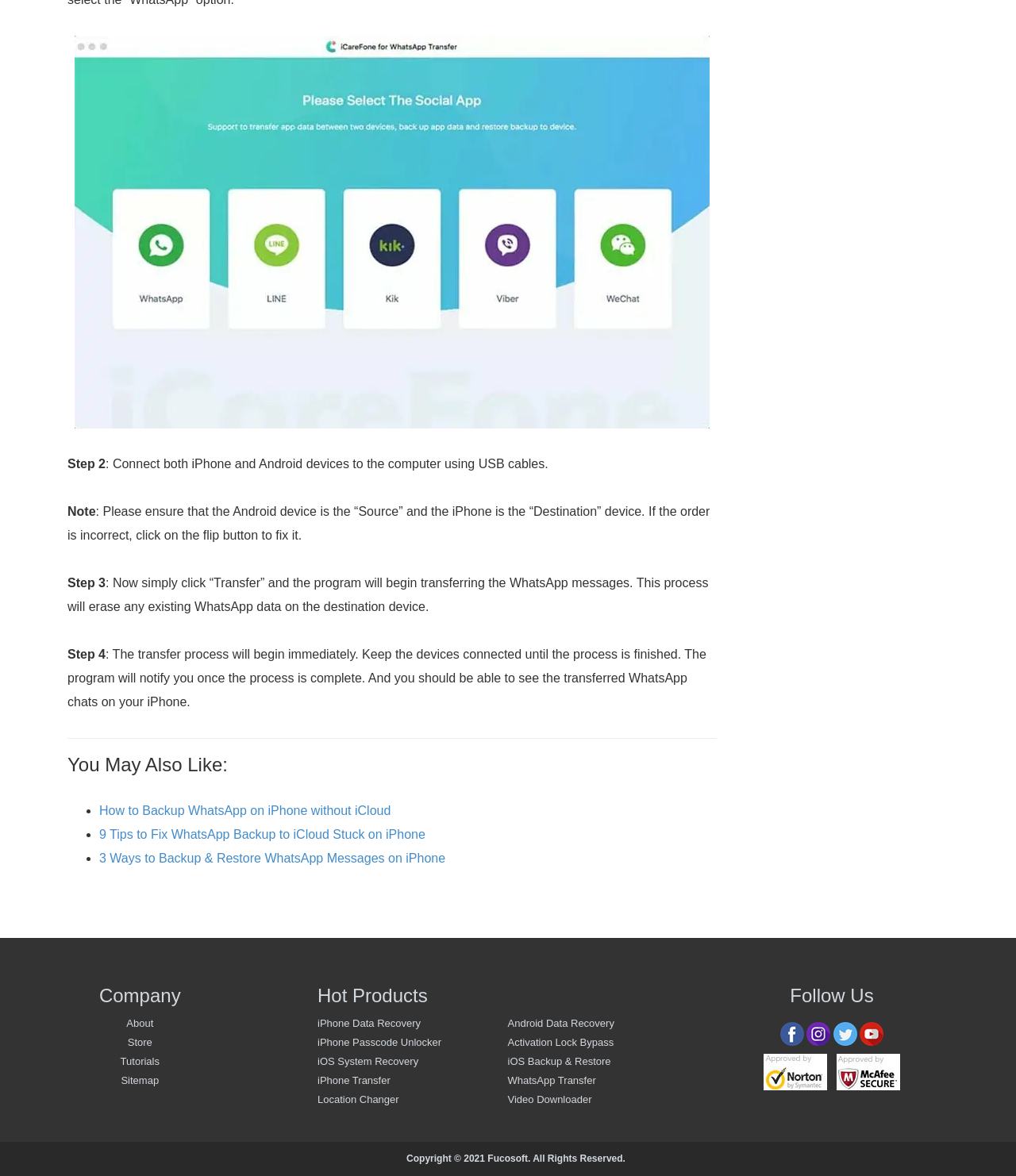Give a one-word or phrase response to the following question: What is the purpose of the 'You May Also Like' section?

Provide related links